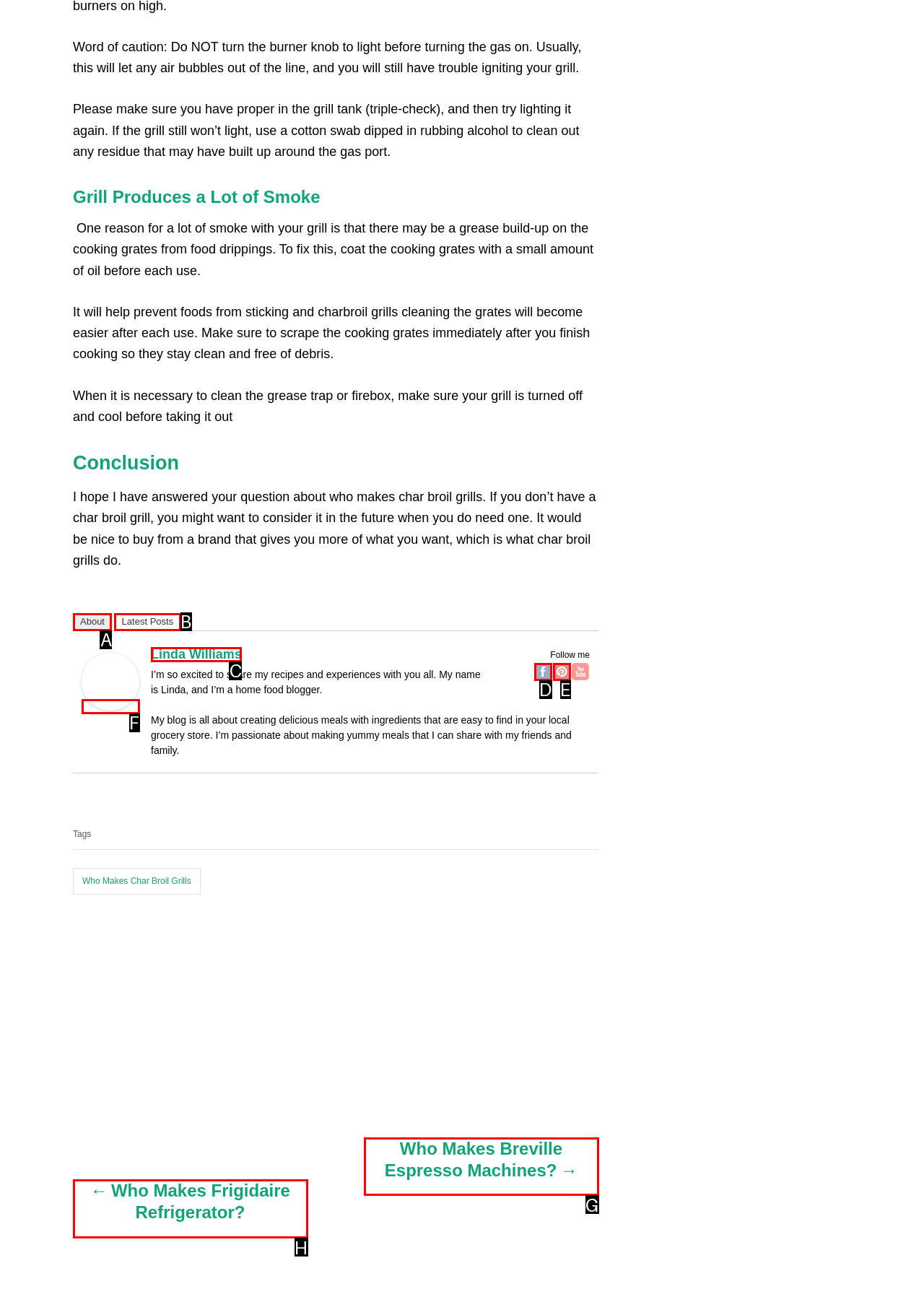Select the appropriate letter to fulfill the given instruction: Read the previous post 'Who Makes Frigidaire Refrigerator?'
Provide the letter of the correct option directly.

H